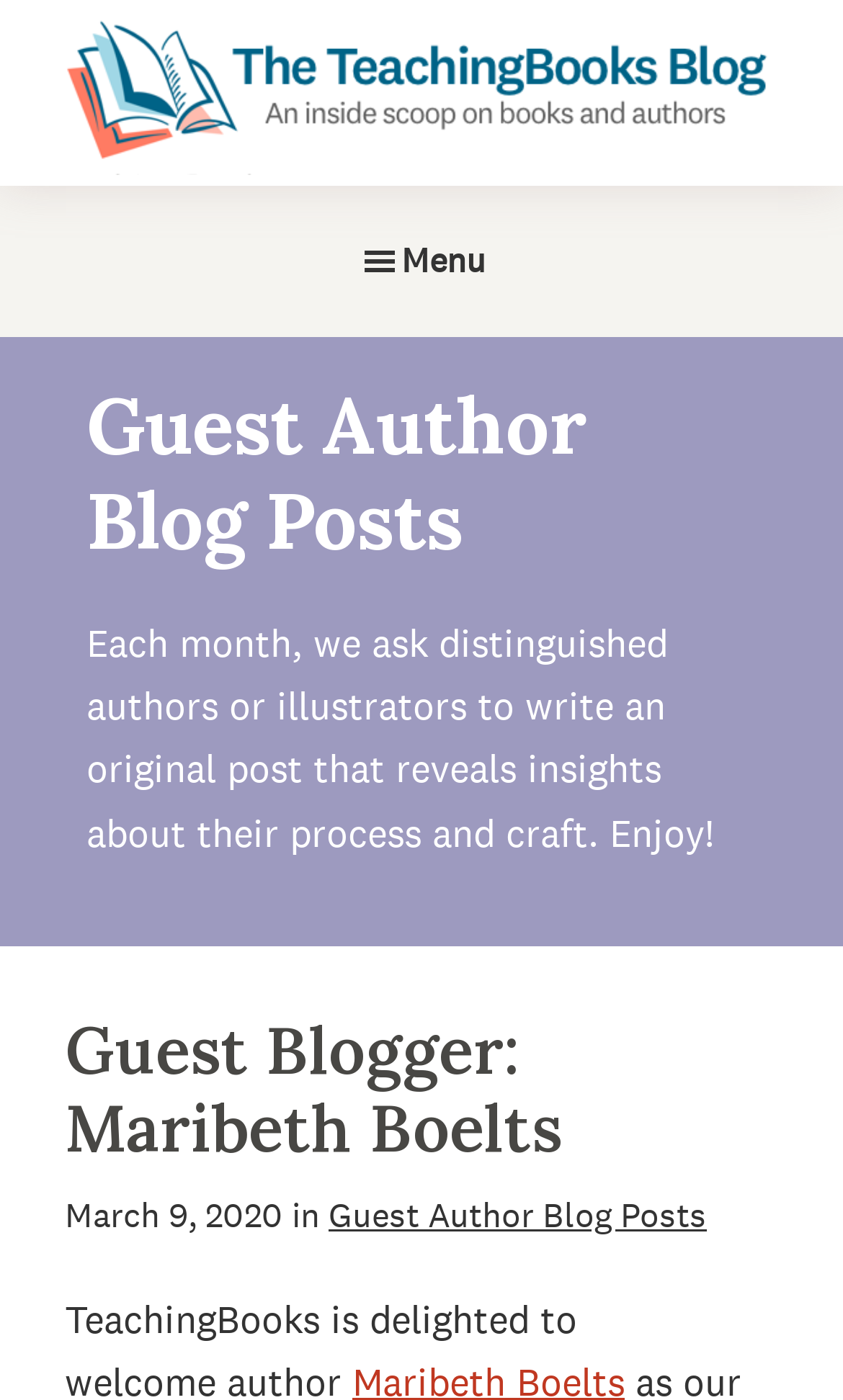What is the name of the guest blogger?
Please provide a comprehensive and detailed answer to the question.

The name of the guest blogger can be found in the header section of the webpage, specifically in the element with the text 'Guest Blogger: Maribeth Boelts'.